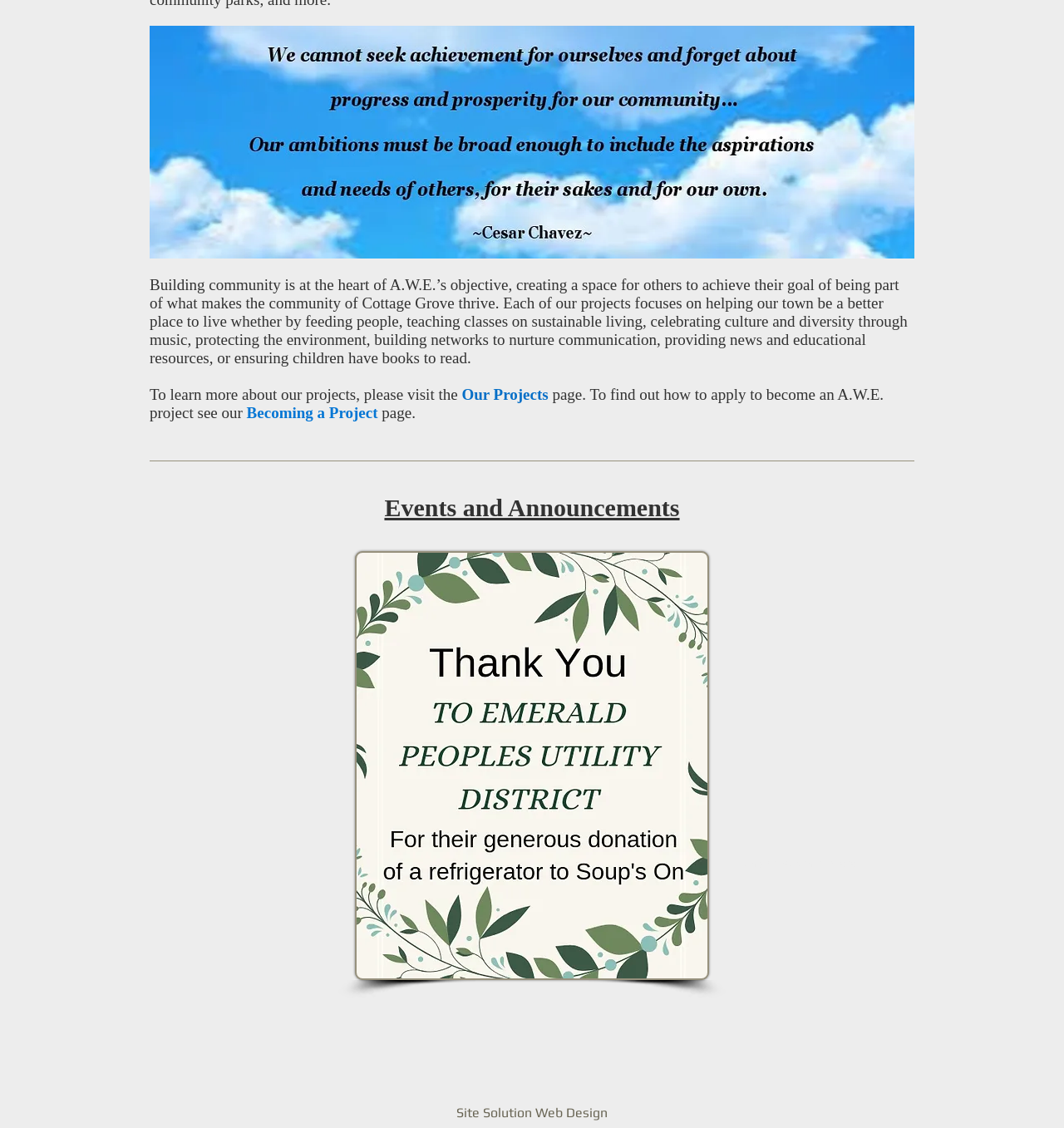Find the bounding box coordinates for the HTML element specified by: "Site Solution Web Design".

[0.429, 0.98, 0.571, 0.994]